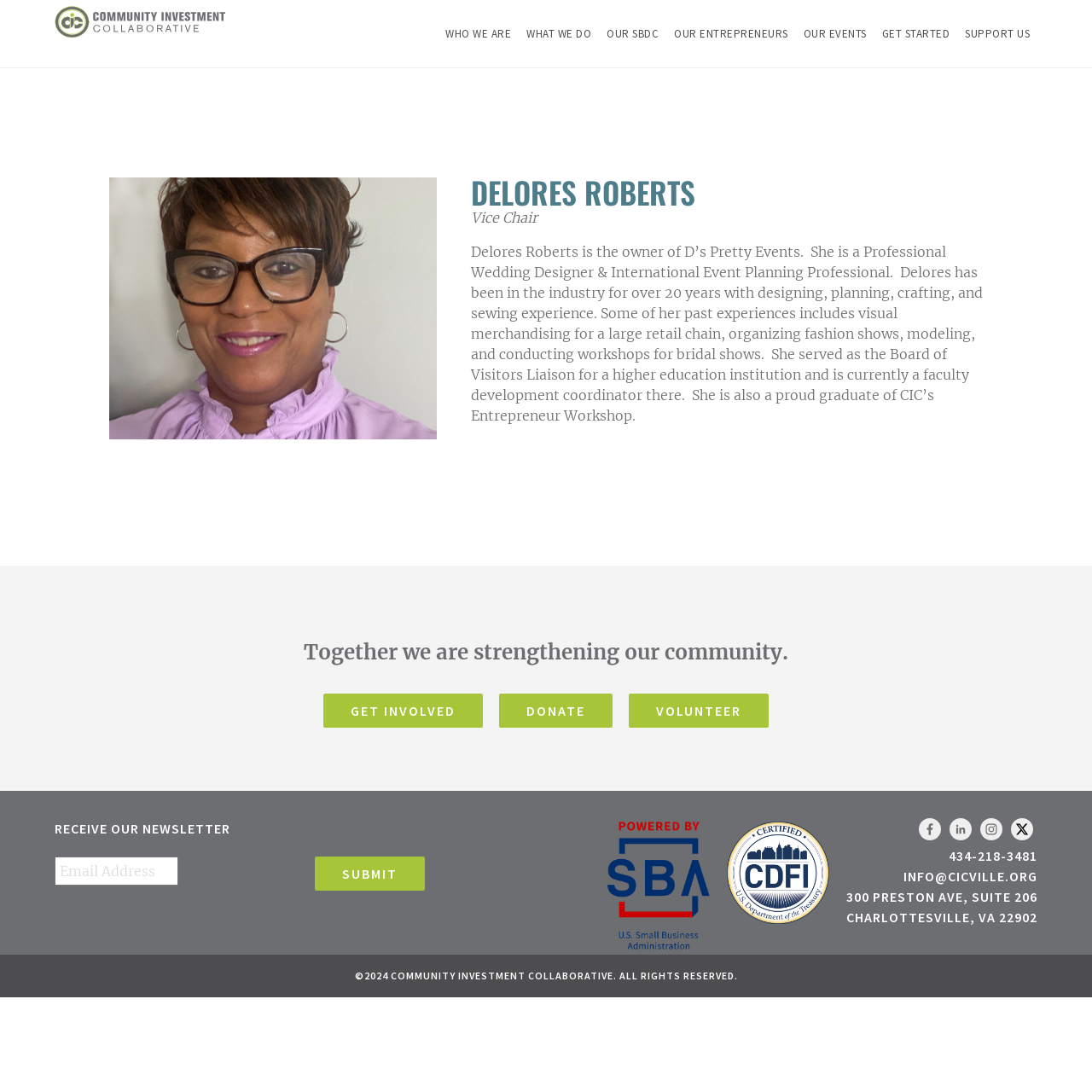Please locate the bounding box coordinates for the element that should be clicked to achieve the following instruction: "Enter email address". Ensure the coordinates are given as four float numbers between 0 and 1, i.e., [left, top, right, bottom].

[0.05, 0.785, 0.163, 0.811]